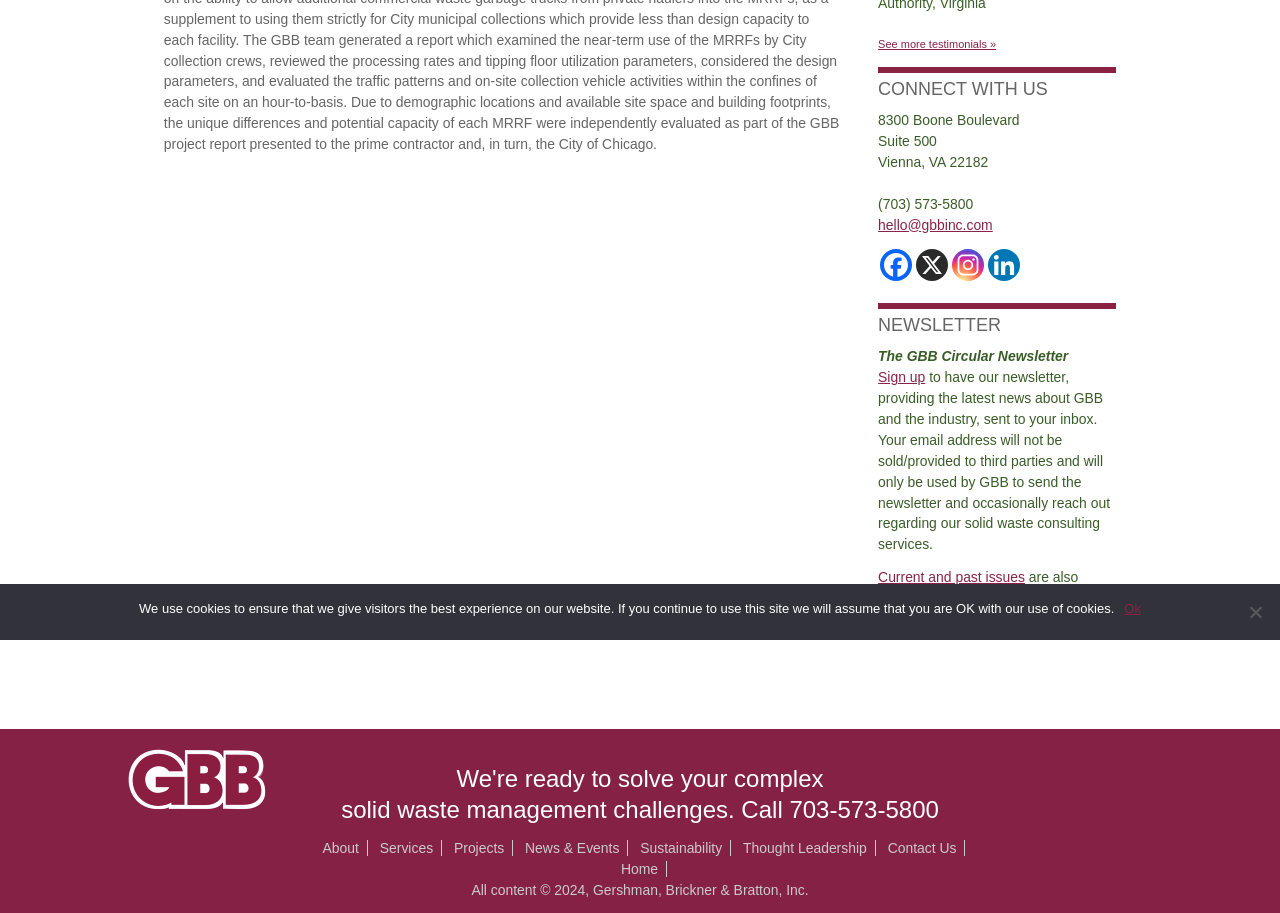Provide the bounding box coordinates of the UI element that matches the description: "News & Events".

[0.41, 0.92, 0.484, 0.938]